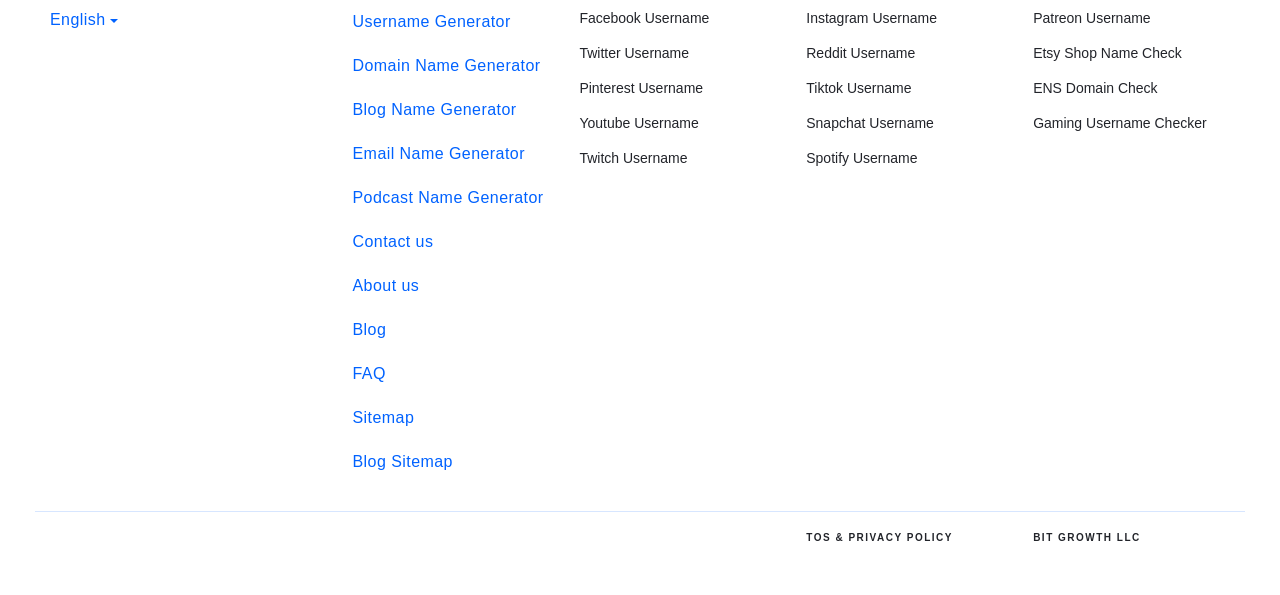Highlight the bounding box coordinates of the element you need to click to perform the following instruction: "Explore the blog."

[0.275, 0.533, 0.429, 0.577]